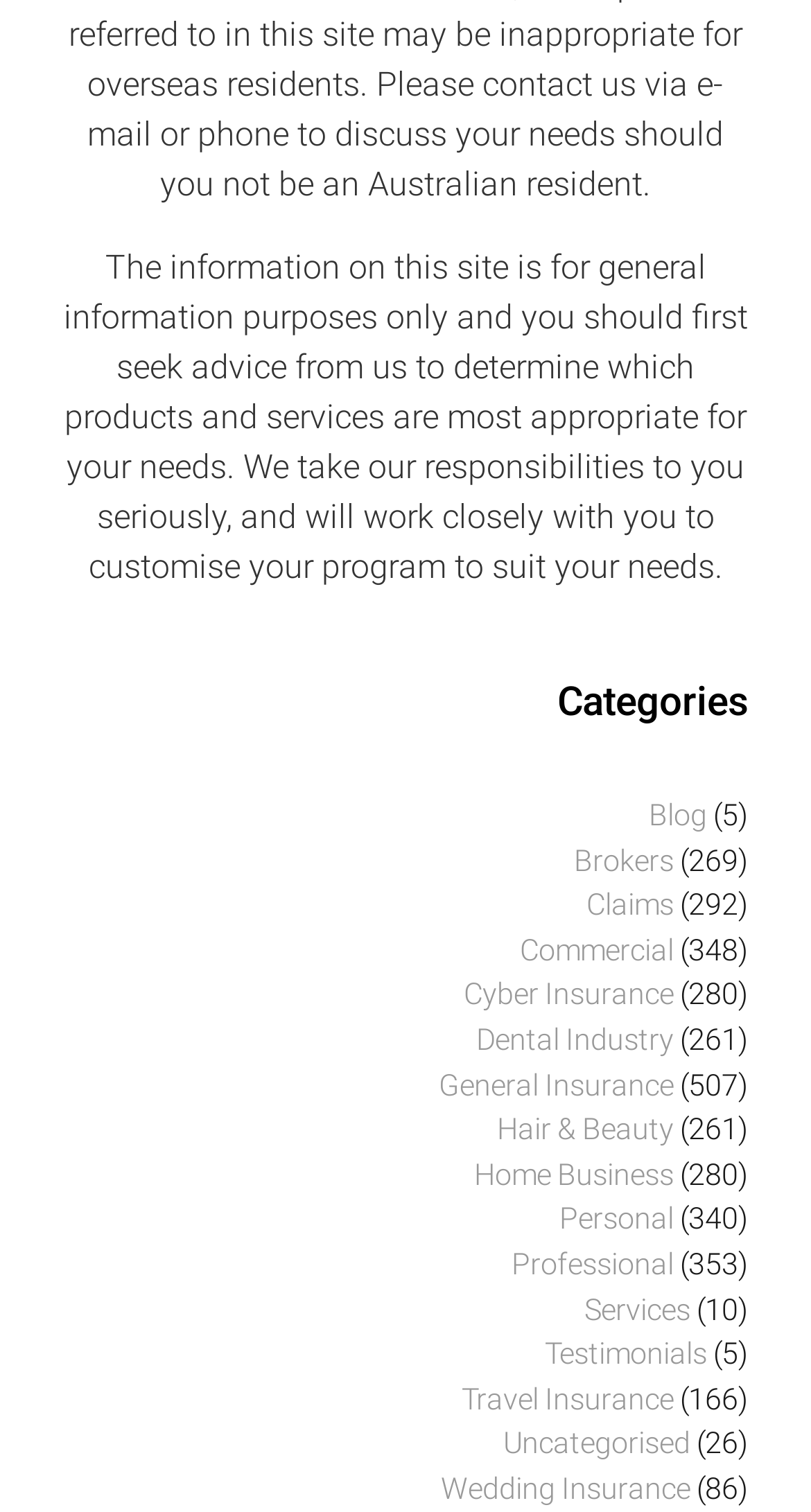Please find the bounding box coordinates of the element that you should click to achieve the following instruction: "Explore Cyber Insurance". The coordinates should be presented as four float numbers between 0 and 1: [left, top, right, bottom].

[0.572, 0.644, 0.831, 0.673]